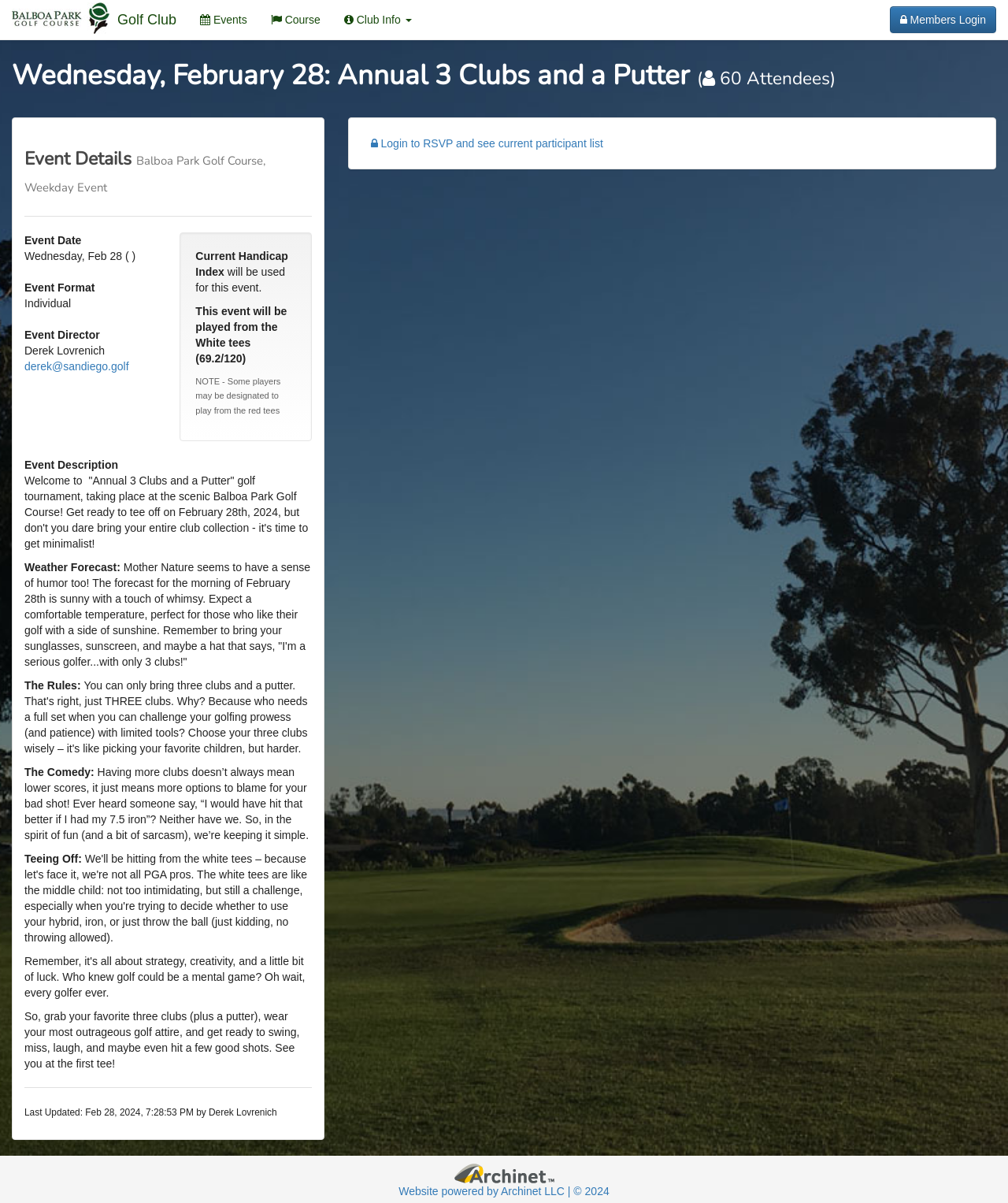Specify the bounding box coordinates of the area to click in order to follow the given instruction: "View the 'Event Details'."

[0.024, 0.121, 0.309, 0.166]